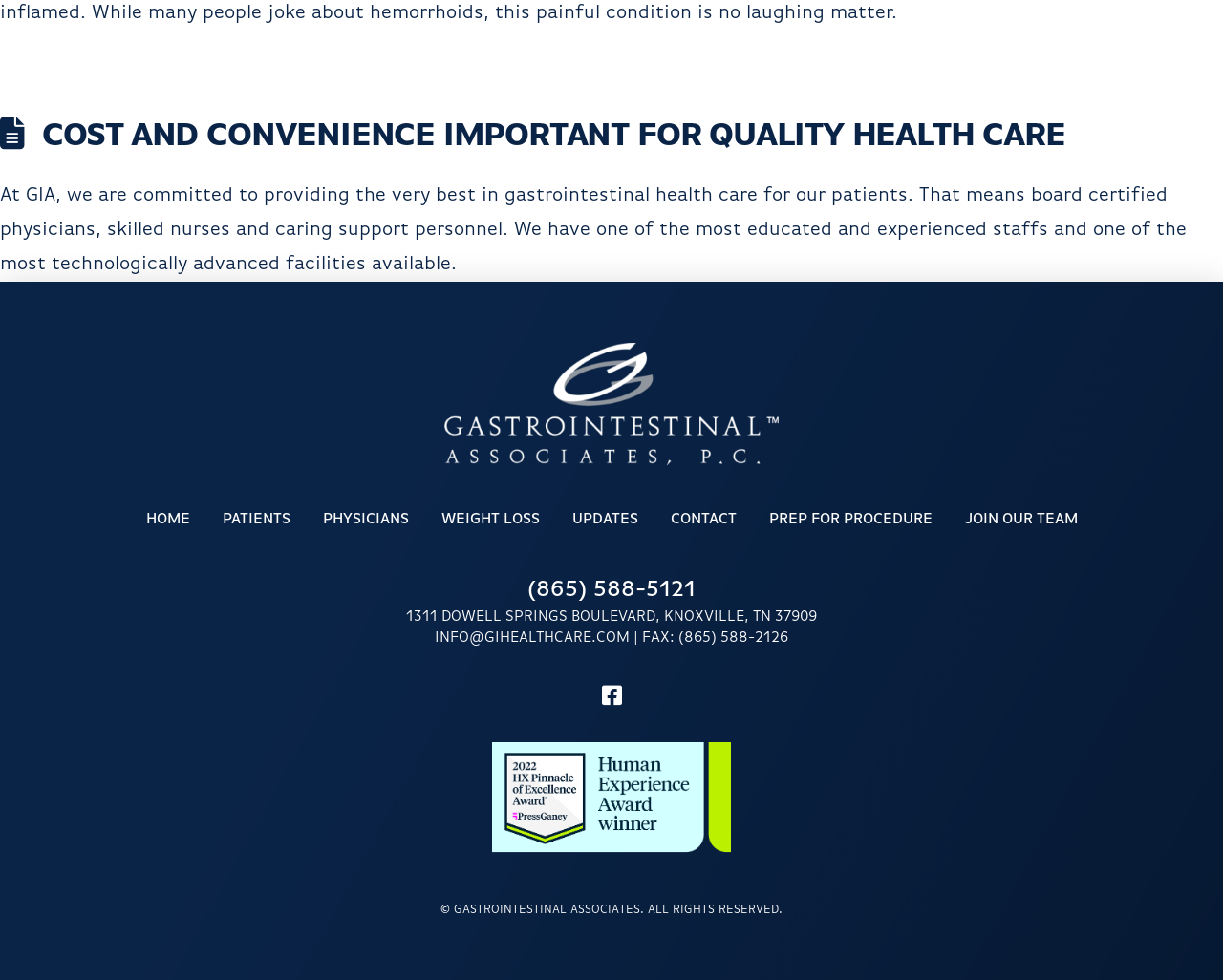What is the phone number of the facility?
Please provide an in-depth and detailed response to the question.

The phone number of the facility can be found in the text '(865) 588-5121' which is located at the bottom of the webpage, likely in the contact information section.